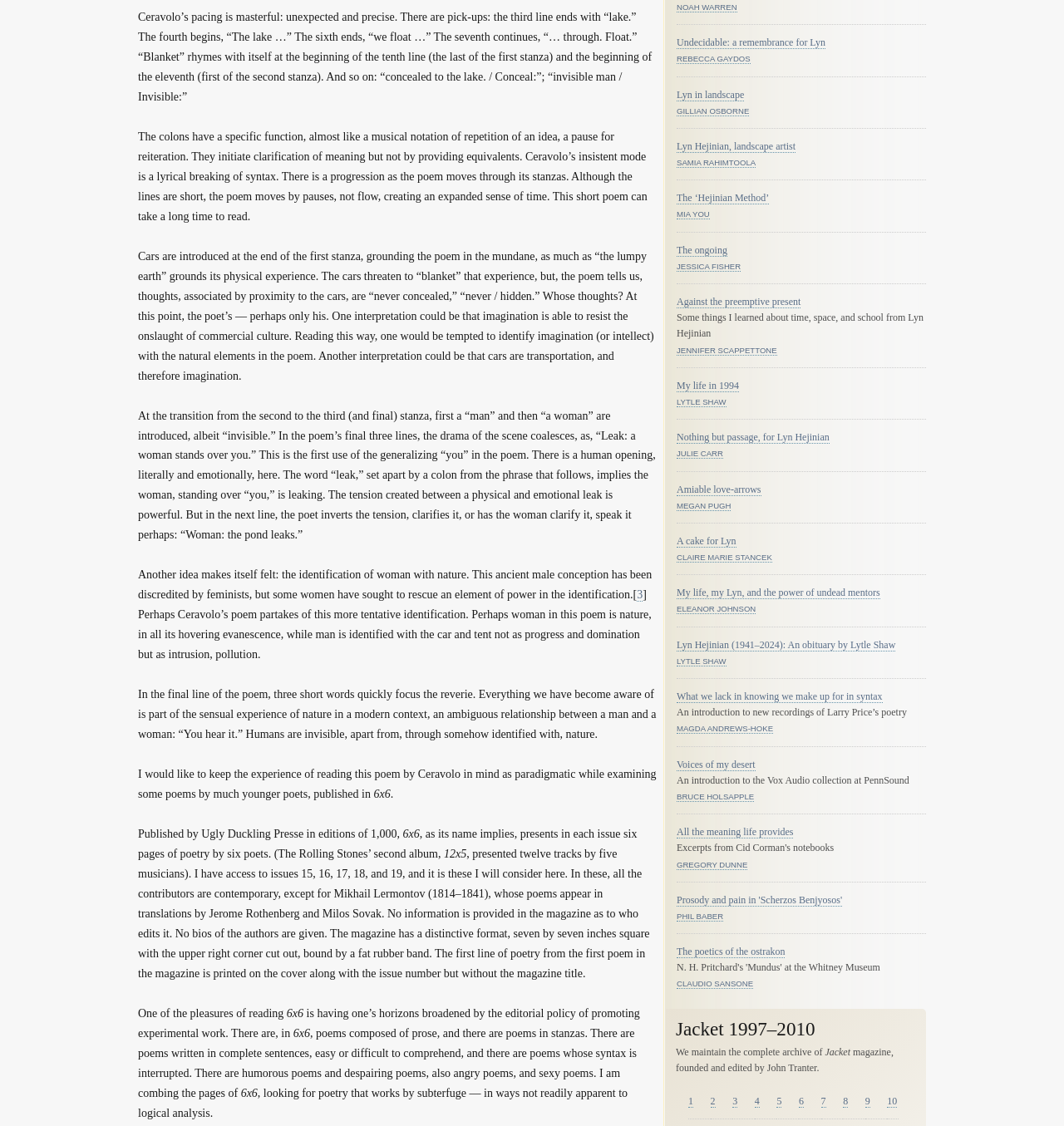Please specify the bounding box coordinates of the clickable region necessary for completing the following instruction: "Read the article by NOAH WARREN". The coordinates must consist of four float numbers between 0 and 1, i.e., [left, top, right, bottom].

[0.636, 0.002, 0.693, 0.011]